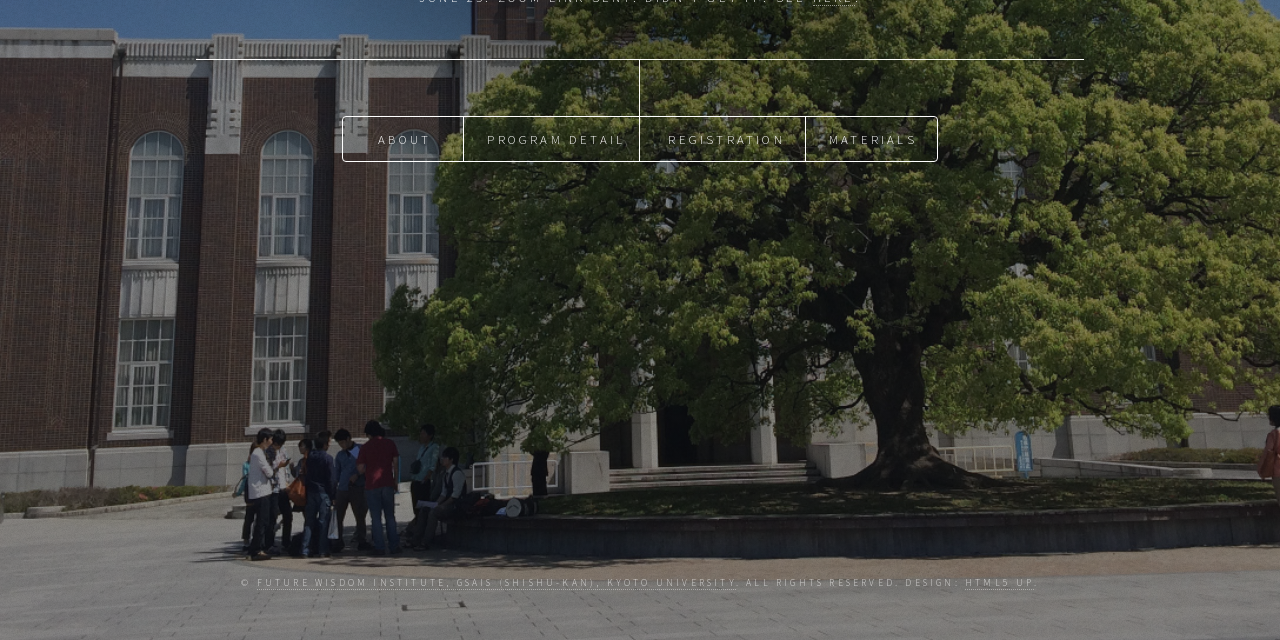Find the bounding box coordinates for the UI element that matches this description: "Program detail".

[0.363, 0.183, 0.504, 0.251]